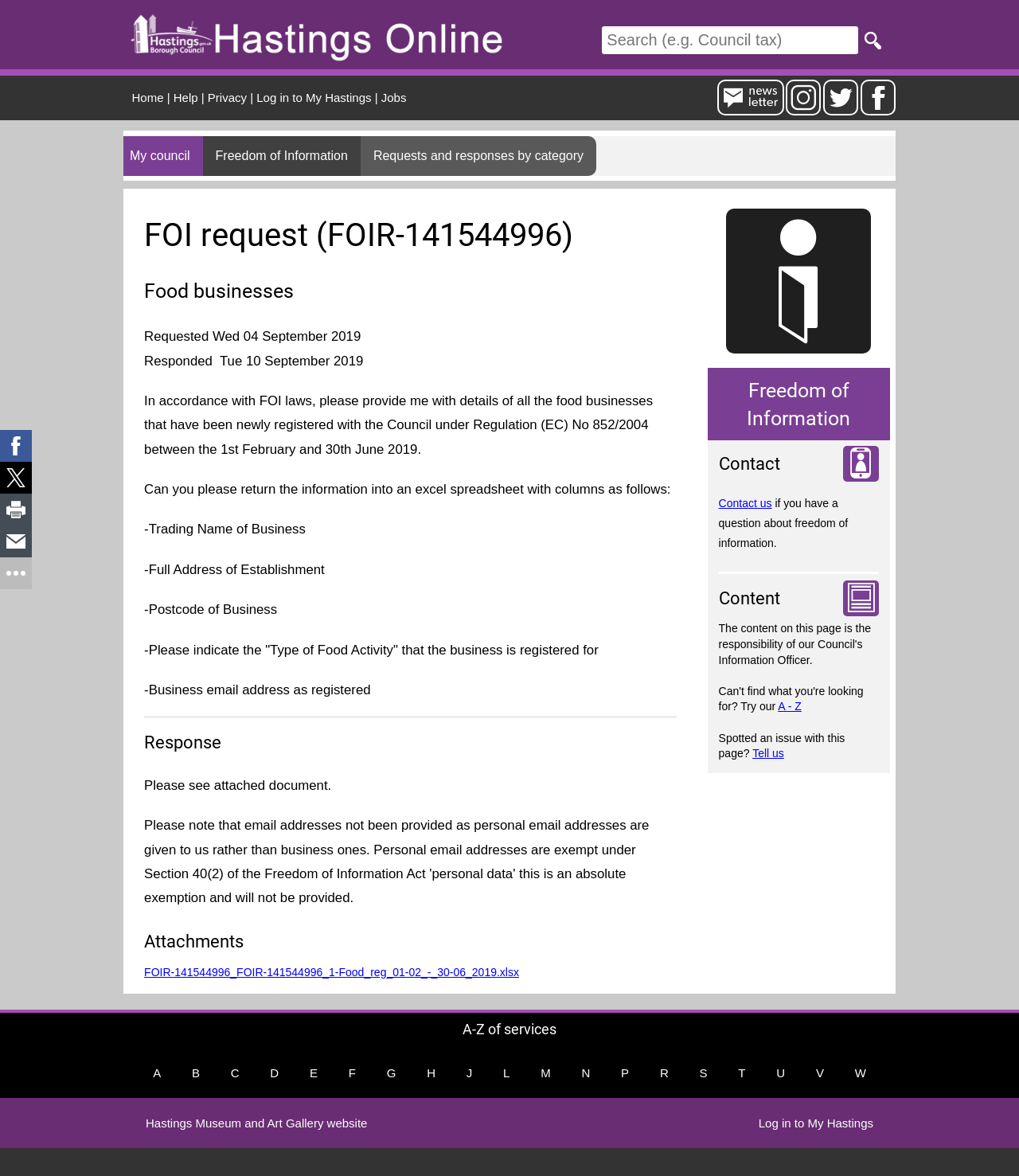Please provide the bounding box coordinates for the element that needs to be clicked to perform the following instruction: "Search for something". The coordinates should be given as four float numbers between 0 and 1, i.e., [left, top, right, bottom].

[0.591, 0.022, 0.842, 0.046]